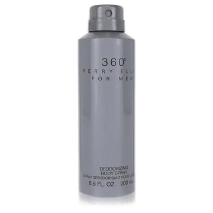How much does the product cost?
Answer the question with a single word or phrase, referring to the image.

$10.99 USD